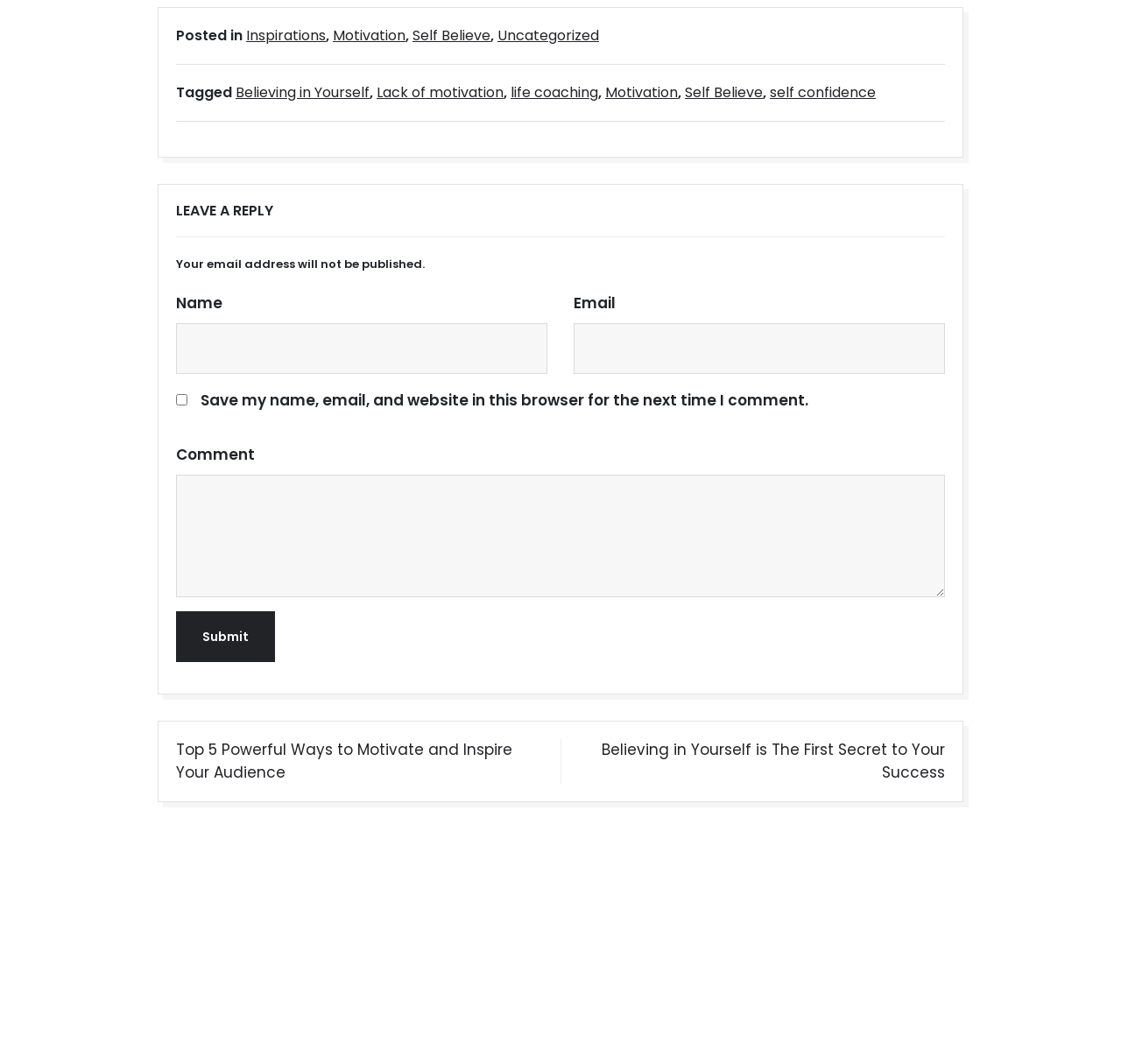Respond to the question below with a concise word or phrase:
How many text boxes are there in the comment section?

3